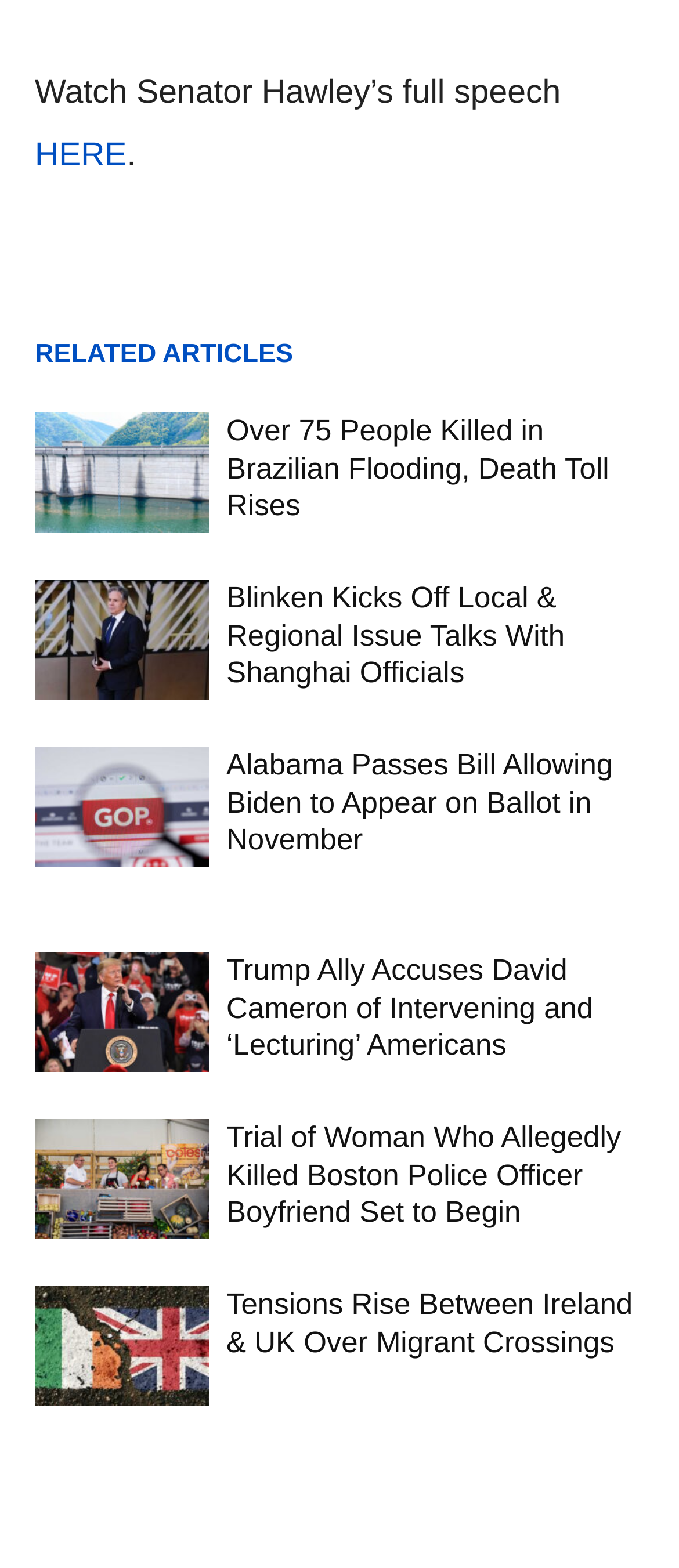Find the bounding box coordinates of the element to click in order to complete this instruction: "Get updates on Blinken’s talks with Shanghai officials". The bounding box coordinates must be four float numbers between 0 and 1, denoted as [left, top, right, bottom].

[0.051, 0.37, 0.308, 0.446]